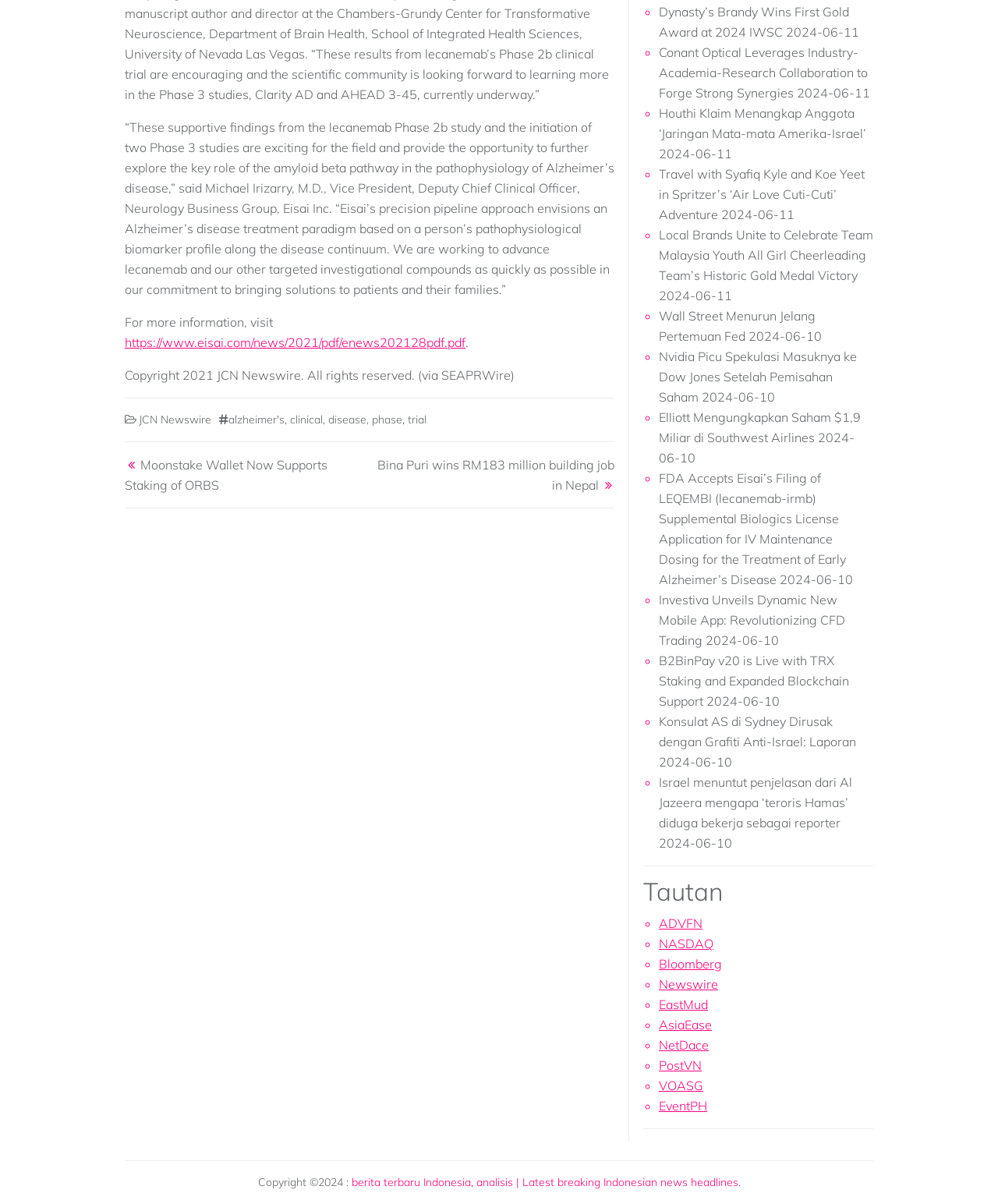Please identify the coordinates of the bounding box that should be clicked to fulfill this instruction: "Check the latest news on Alzheimer’s disease".

[0.229, 0.342, 0.285, 0.354]